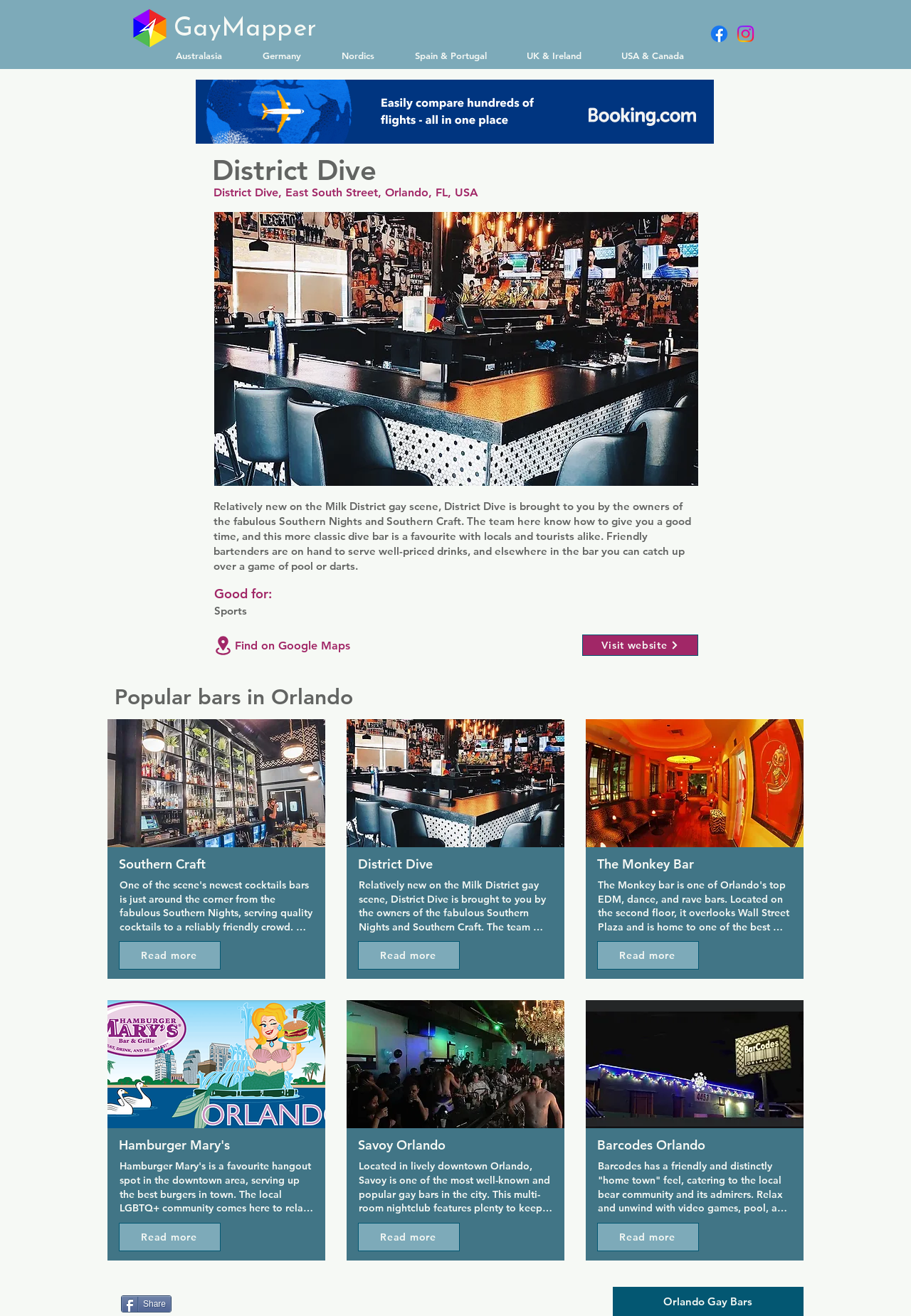Please mark the clickable region by giving the bounding box coordinates needed to complete this instruction: "Click the Facebook link".

[0.777, 0.017, 0.802, 0.034]